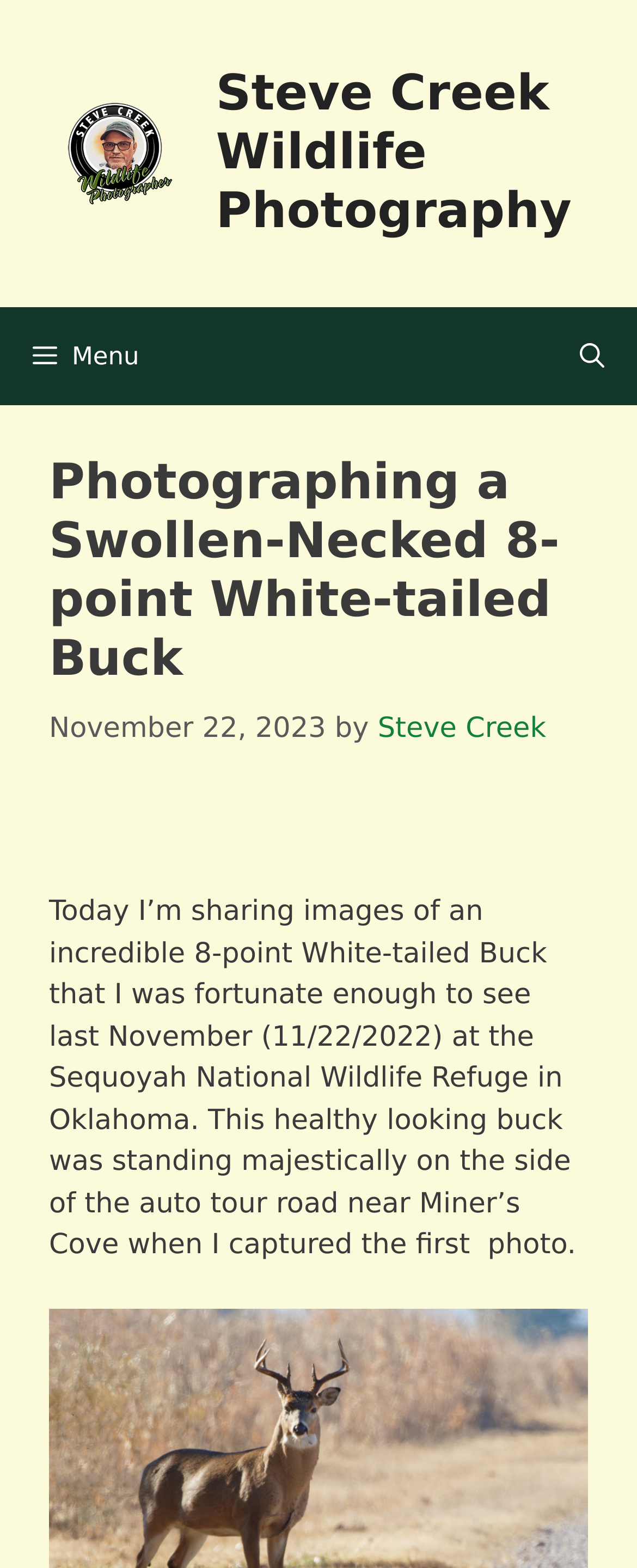Using the information shown in the image, answer the question with as much detail as possible: What is the photographer's name?

The photographer's name is mentioned in the link 'Steve Creek' which is located below the banner and also in the text 'by Steve Creek'.